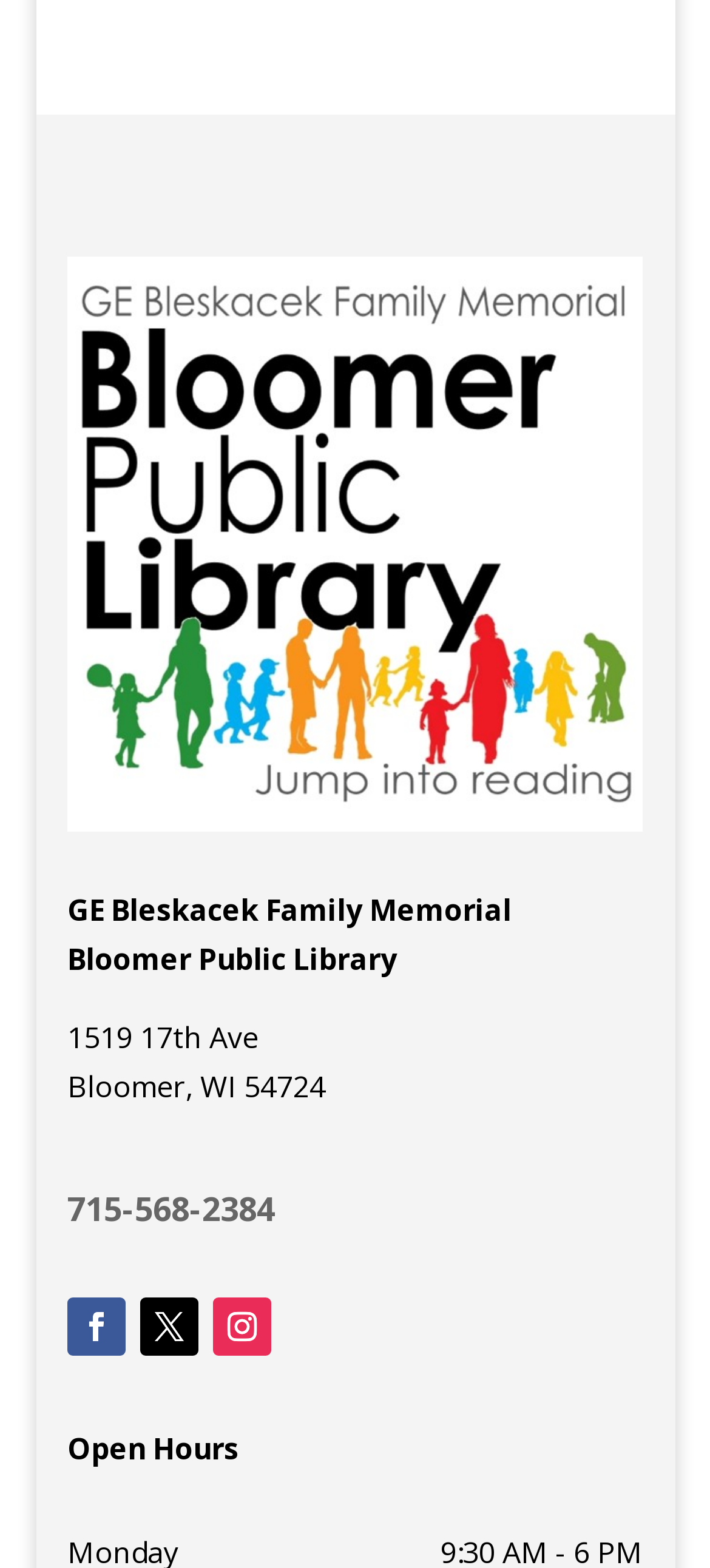Please provide the bounding box coordinates in the format (top-left x, top-left y, bottom-right x, bottom-right y). Remember, all values are floating point numbers between 0 and 1. What is the bounding box coordinate of the region described as: Follow

[0.095, 0.827, 0.177, 0.864]